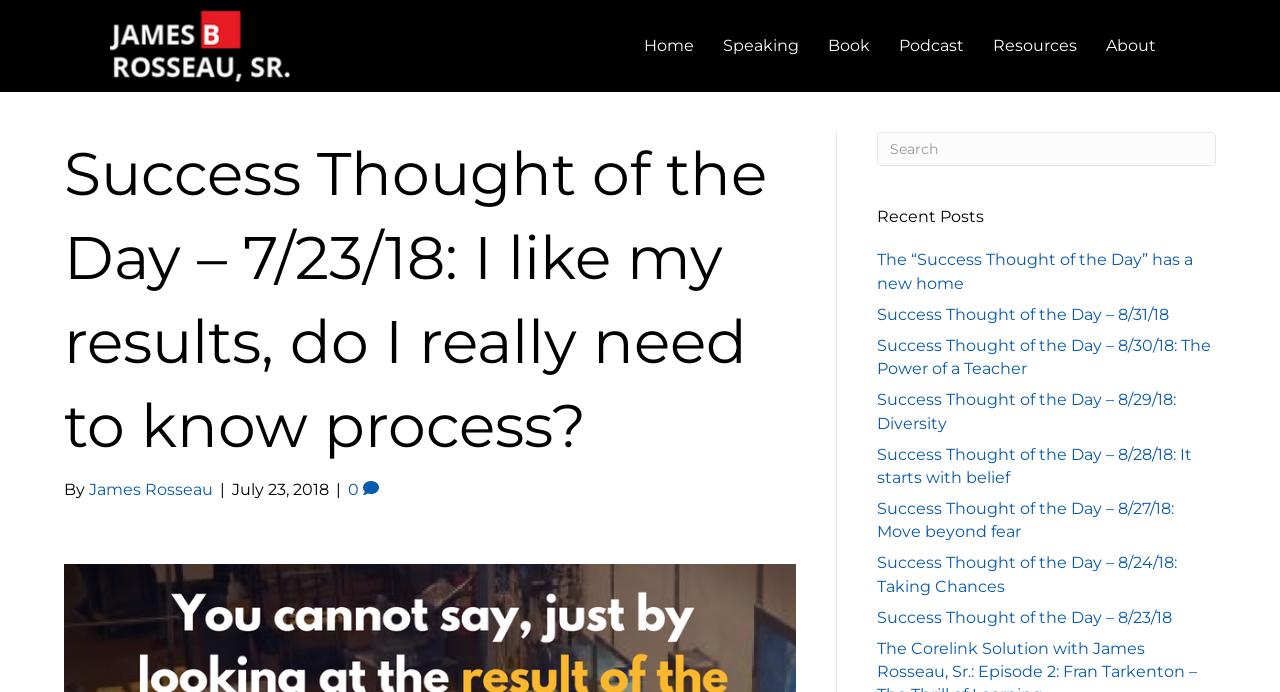Could you provide the bounding box coordinates for the portion of the screen to click to complete this instruction: "Read the recent post 'The “Success Thought of the Day” has a new home'"?

[0.685, 0.362, 0.932, 0.423]